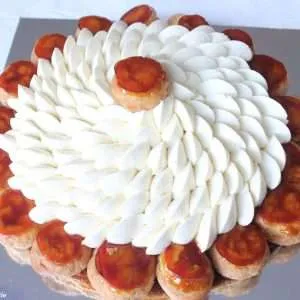What is the ideal occasion to serve this cake?
Identify the answer in the screenshot and reply with a single word or phrase.

Special occasions